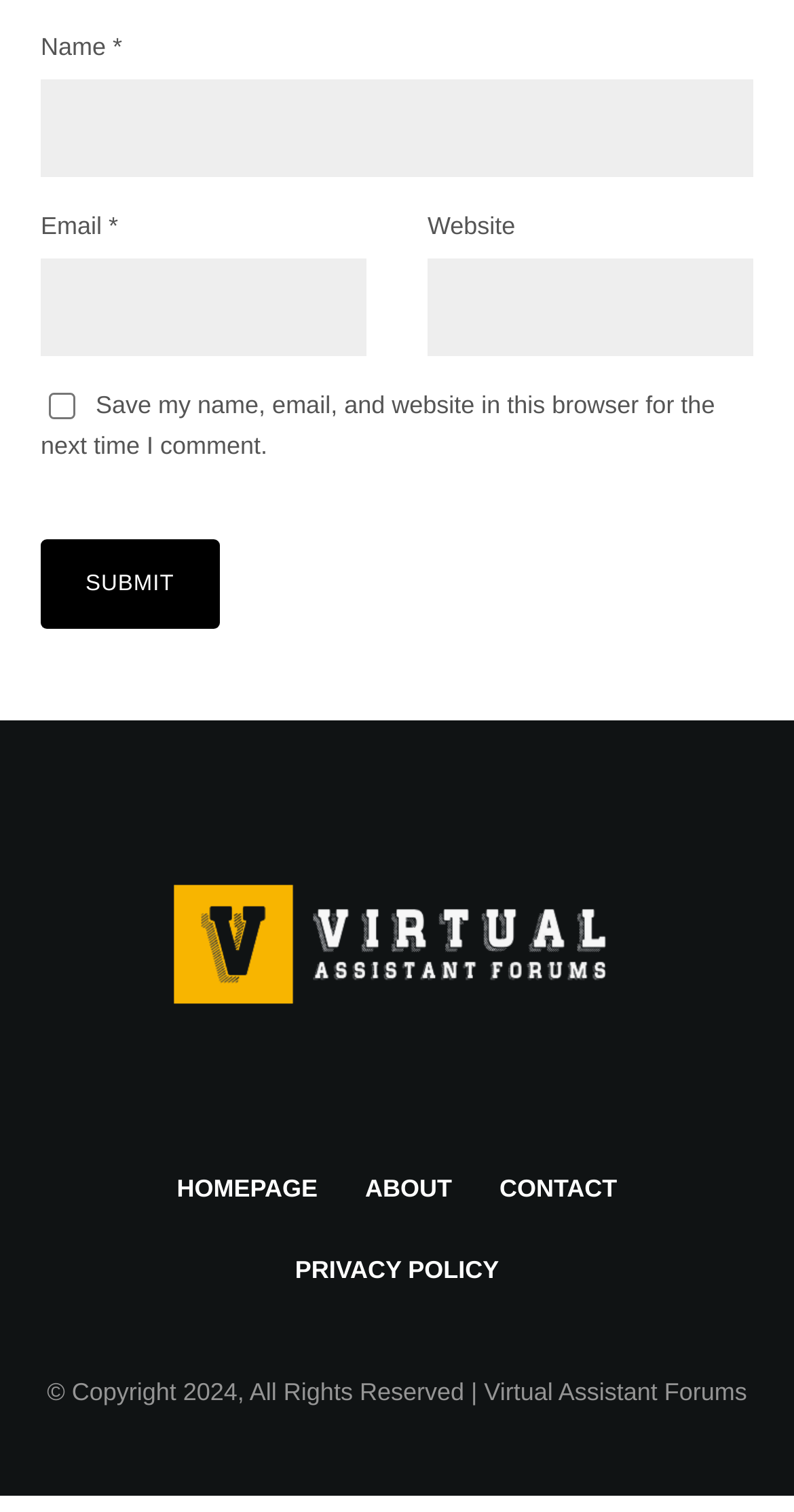Use a single word or phrase to answer the question:
How many textboxes are there?

3